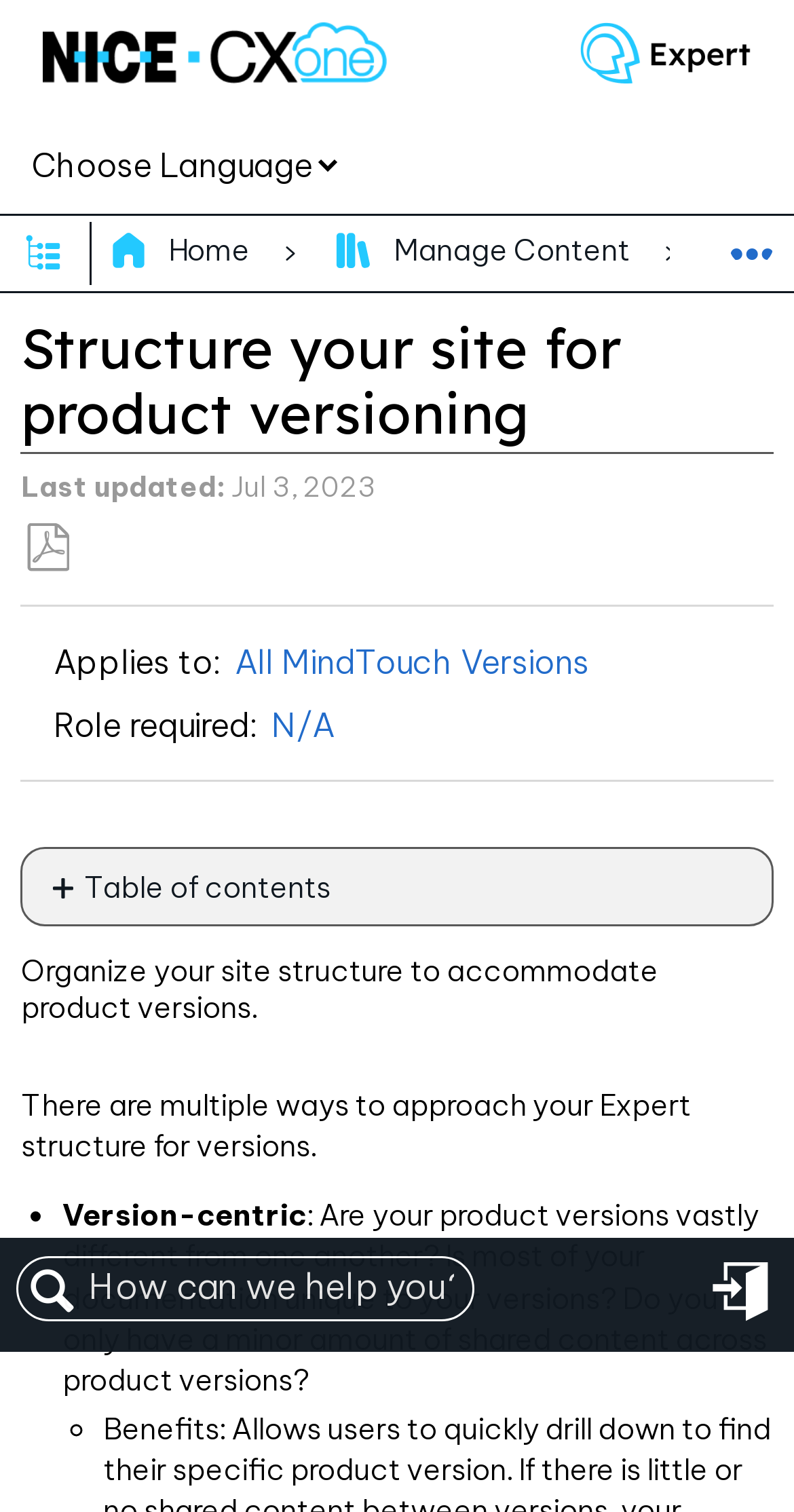Locate the bounding box coordinates of the area you need to click to fulfill this instruction: 'Search for something'. The coordinates must be in the form of four float numbers ranging from 0 to 1: [left, top, right, bottom].

[0.021, 0.831, 0.596, 0.874]